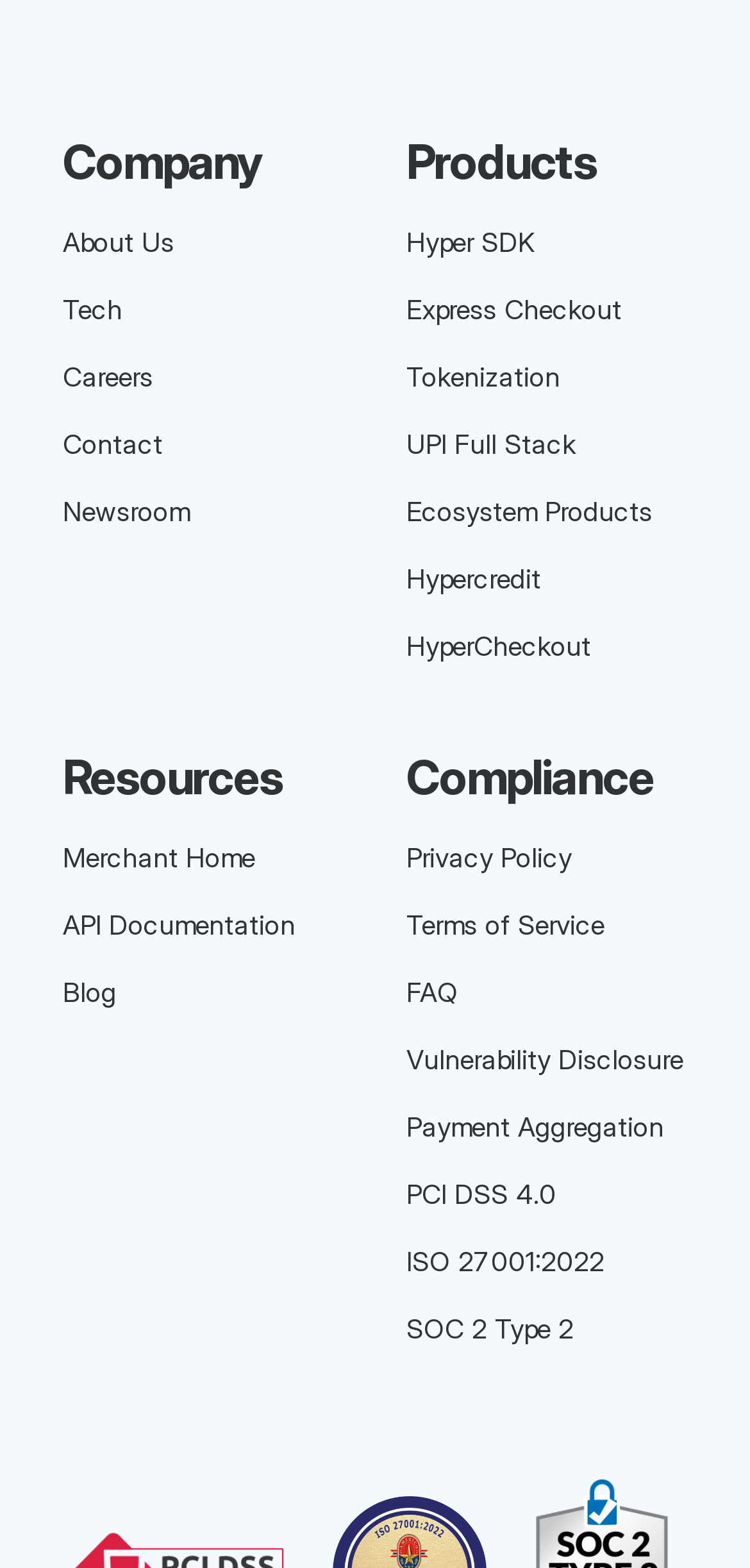Please identify the bounding box coordinates of the element I should click to complete this instruction: 'Learn about Tokenization'. The coordinates should be given as four float numbers between 0 and 1, like this: [left, top, right, bottom].

[0.542, 0.218, 1.0, 0.261]